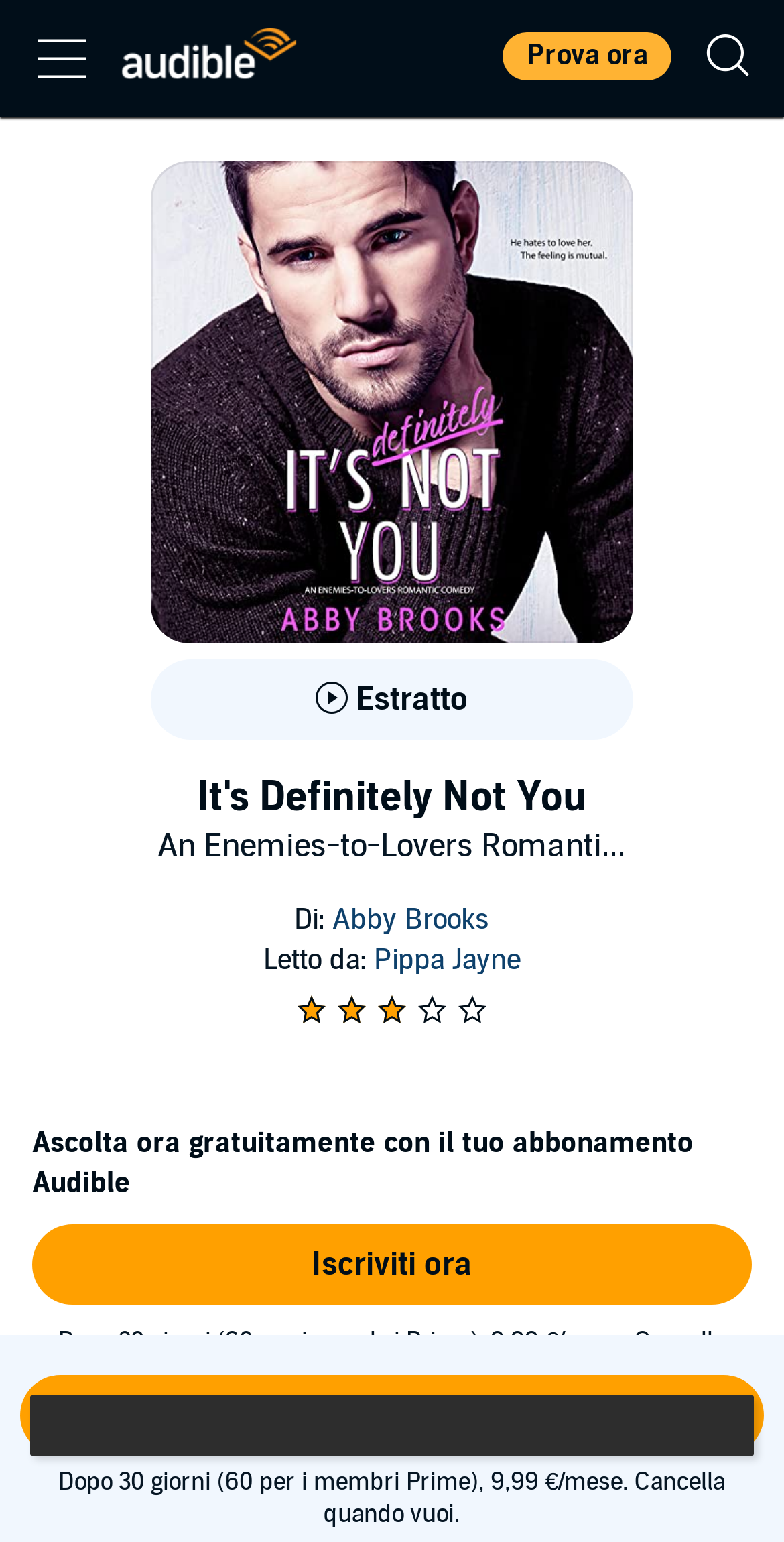Can you find the bounding box coordinates of the area I should click to execute the following instruction: "Share on social media"?

None